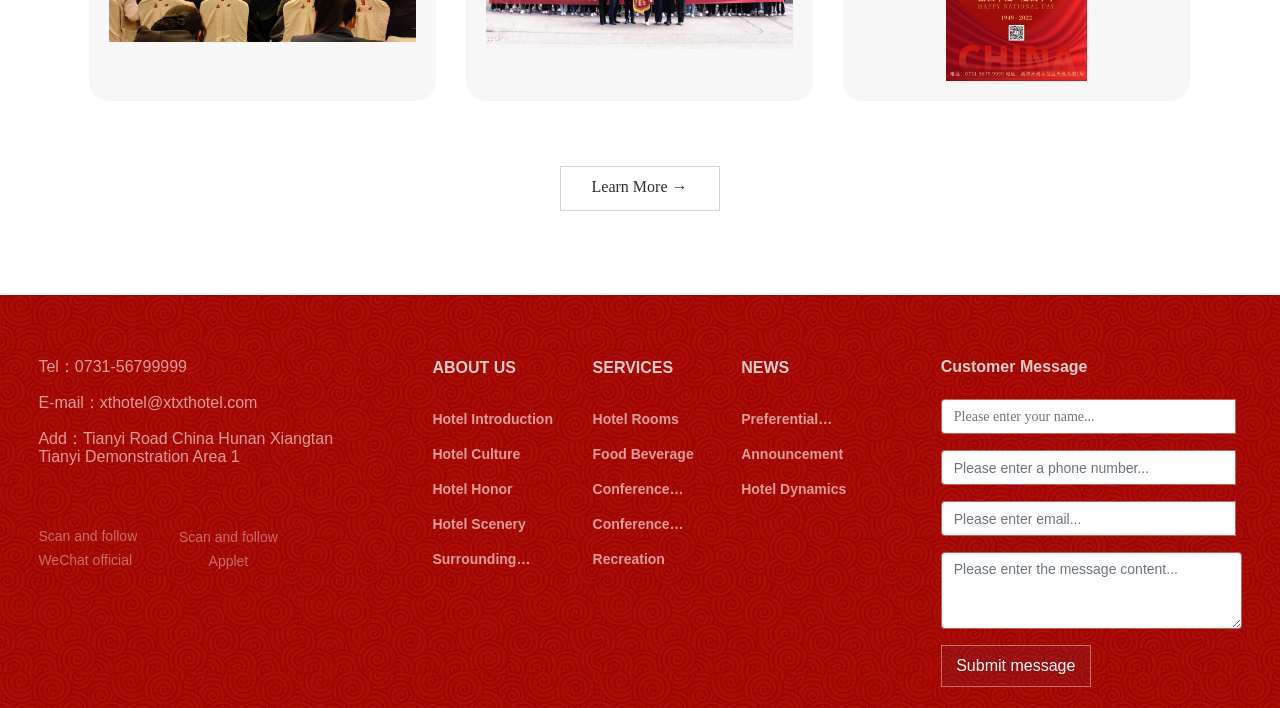Locate the bounding box coordinates of the element to click to perform the following action: 'Learn about hotel introduction'. The coordinates should be given as four float values between 0 and 1, in the form of [left, top, right, bottom].

[0.338, 0.568, 0.439, 0.617]